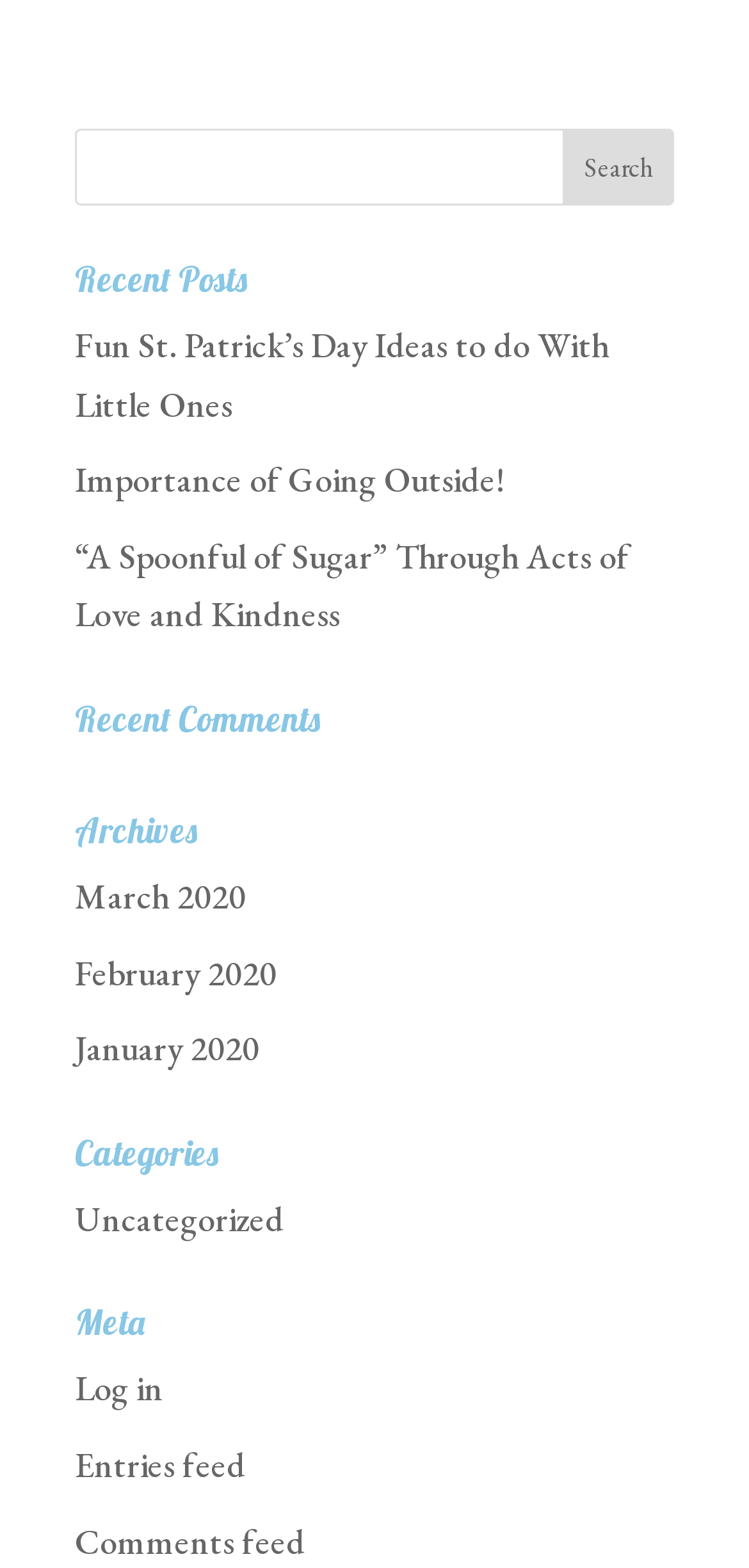Provide the bounding box coordinates in the format (top-left x, top-left y, bottom-right x, bottom-right y). All values are floating point numbers between 0 and 1. Determine the bounding box coordinate of the UI element described as: Importance of Going Outside!

[0.1, 0.292, 0.672, 0.32]